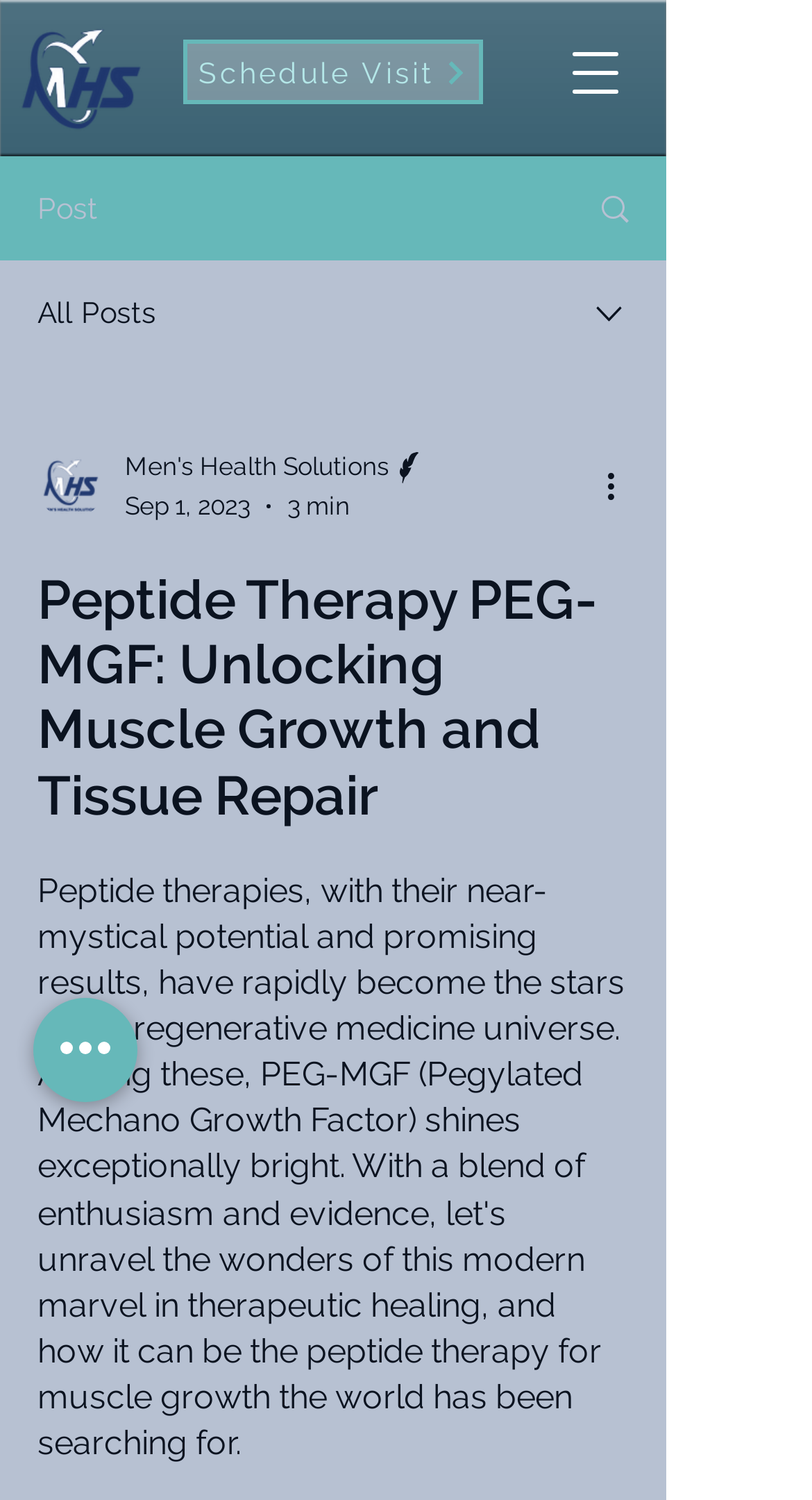Identify the bounding box coordinates of the section to be clicked to complete the task described by the following instruction: "Click the Quick actions button". The coordinates should be four float numbers between 0 and 1, formatted as [left, top, right, bottom].

[0.041, 0.665, 0.169, 0.735]